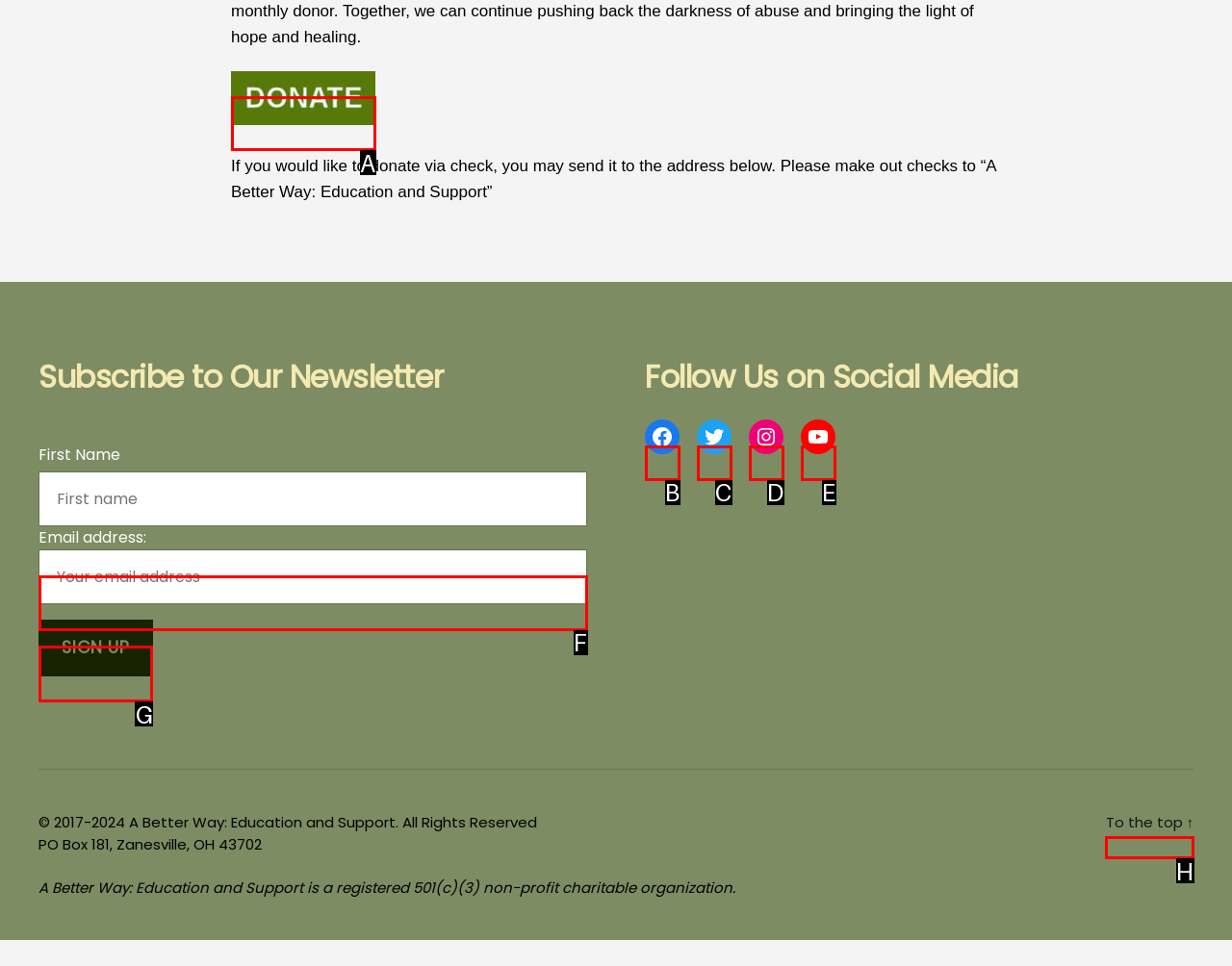Determine which HTML element should be clicked for this task: View the 'figure (ritual & belief: representations)' image
Provide the option's letter from the available choices.

None